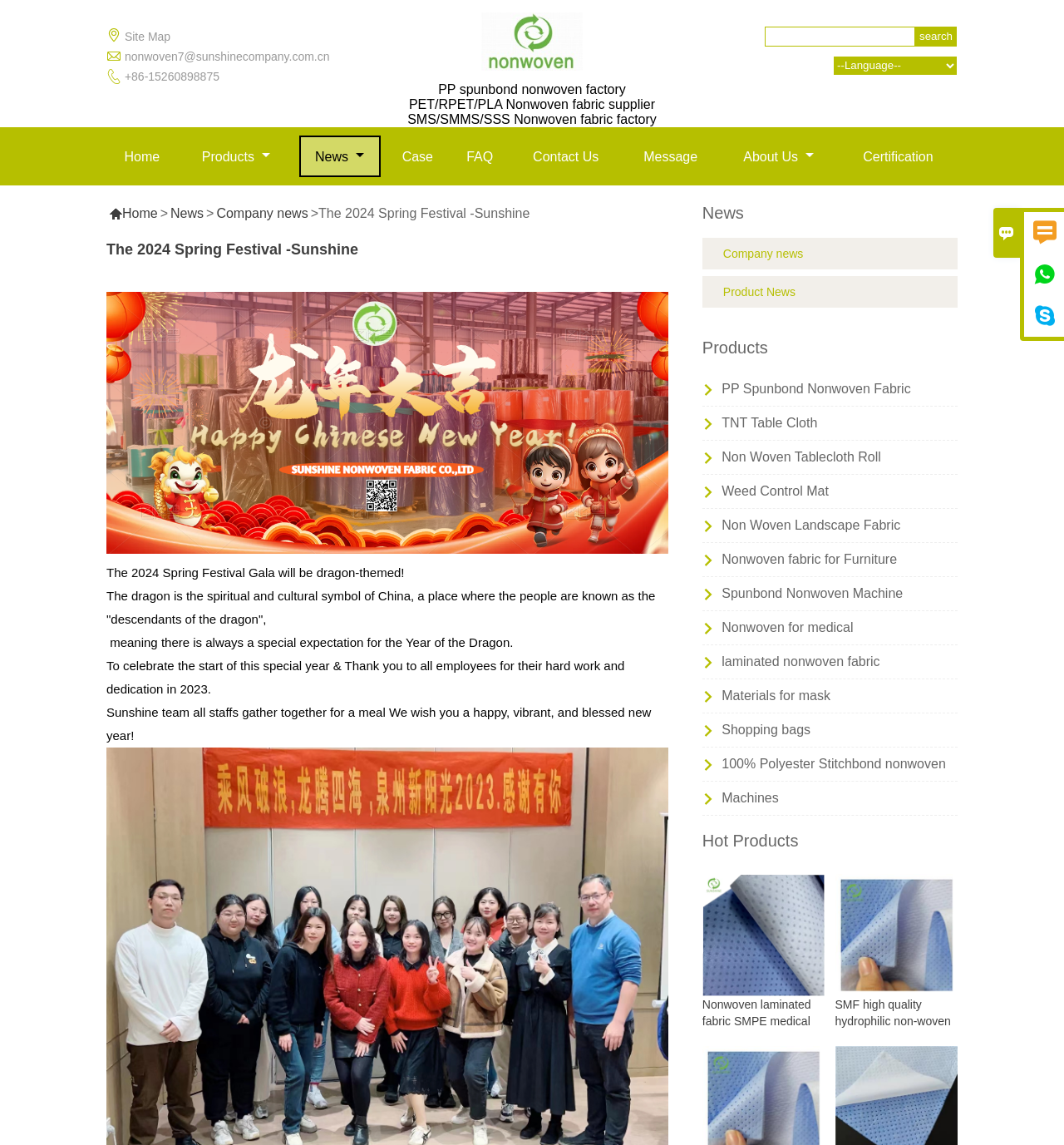What is the company name?
Please provide a comprehensive answer based on the details in the screenshot.

I found the company name by looking at the link element with the text 'Sunshine Nonwoven Fabric Co.,Ltd' which is located at the top of the webpage.